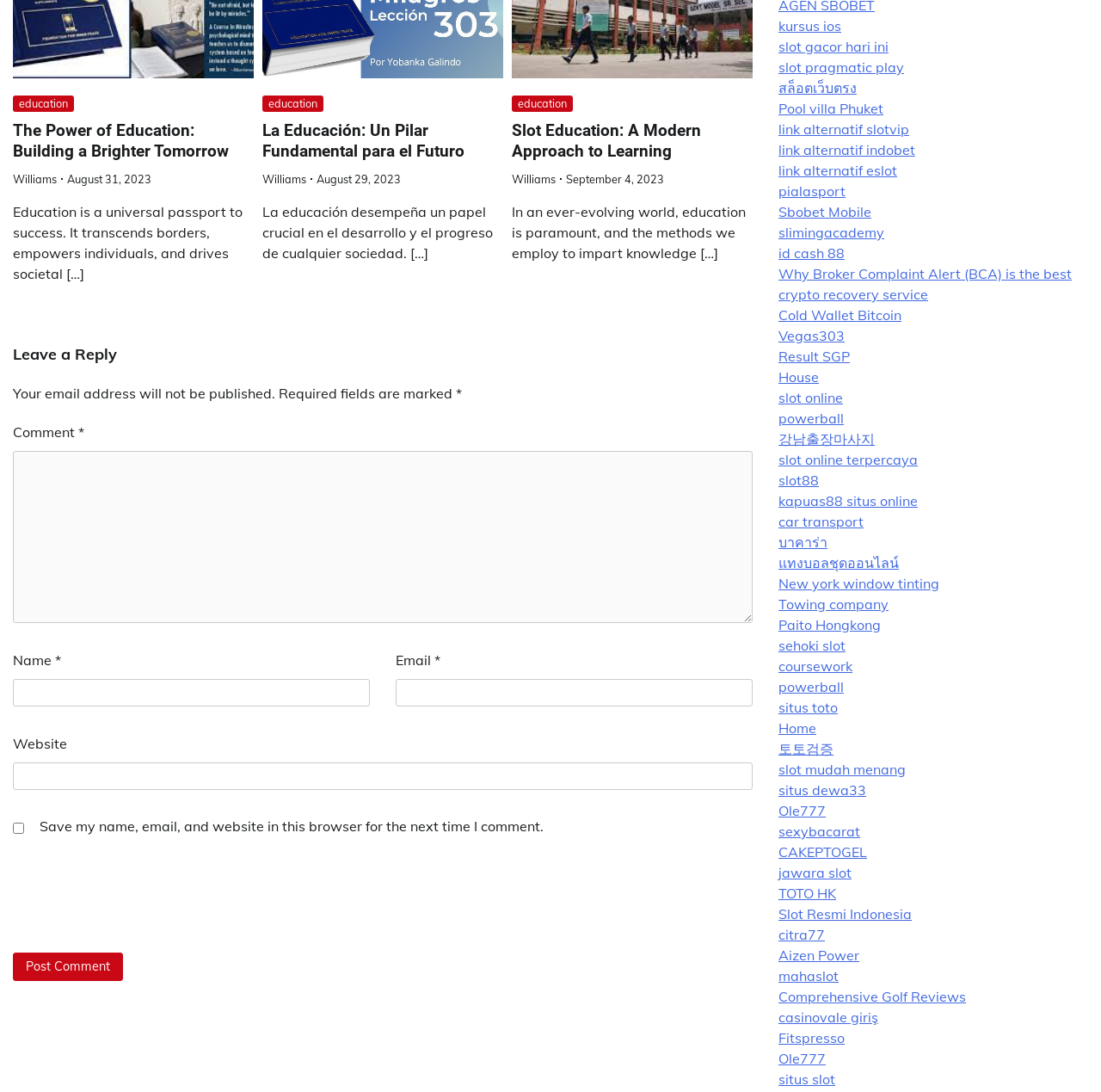Please identify the bounding box coordinates of the element's region that should be clicked to execute the following instruction: "Click the 'Post Comment' button". The bounding box coordinates must be four float numbers between 0 and 1, i.e., [left, top, right, bottom].

[0.012, 0.872, 0.112, 0.898]